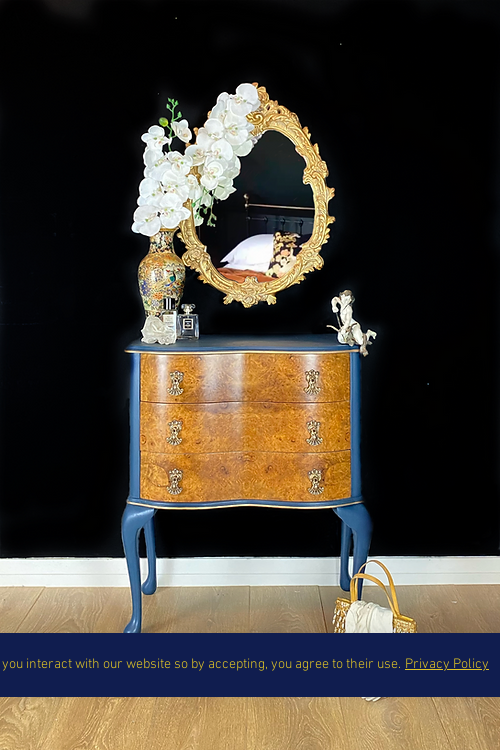What type of flowers are in the vase?
Please elaborate on the answer to the question with detailed information.

The caption specifically mentions that the decorative vase is filled with 'delicate white orchids', which provides the answer to this question.